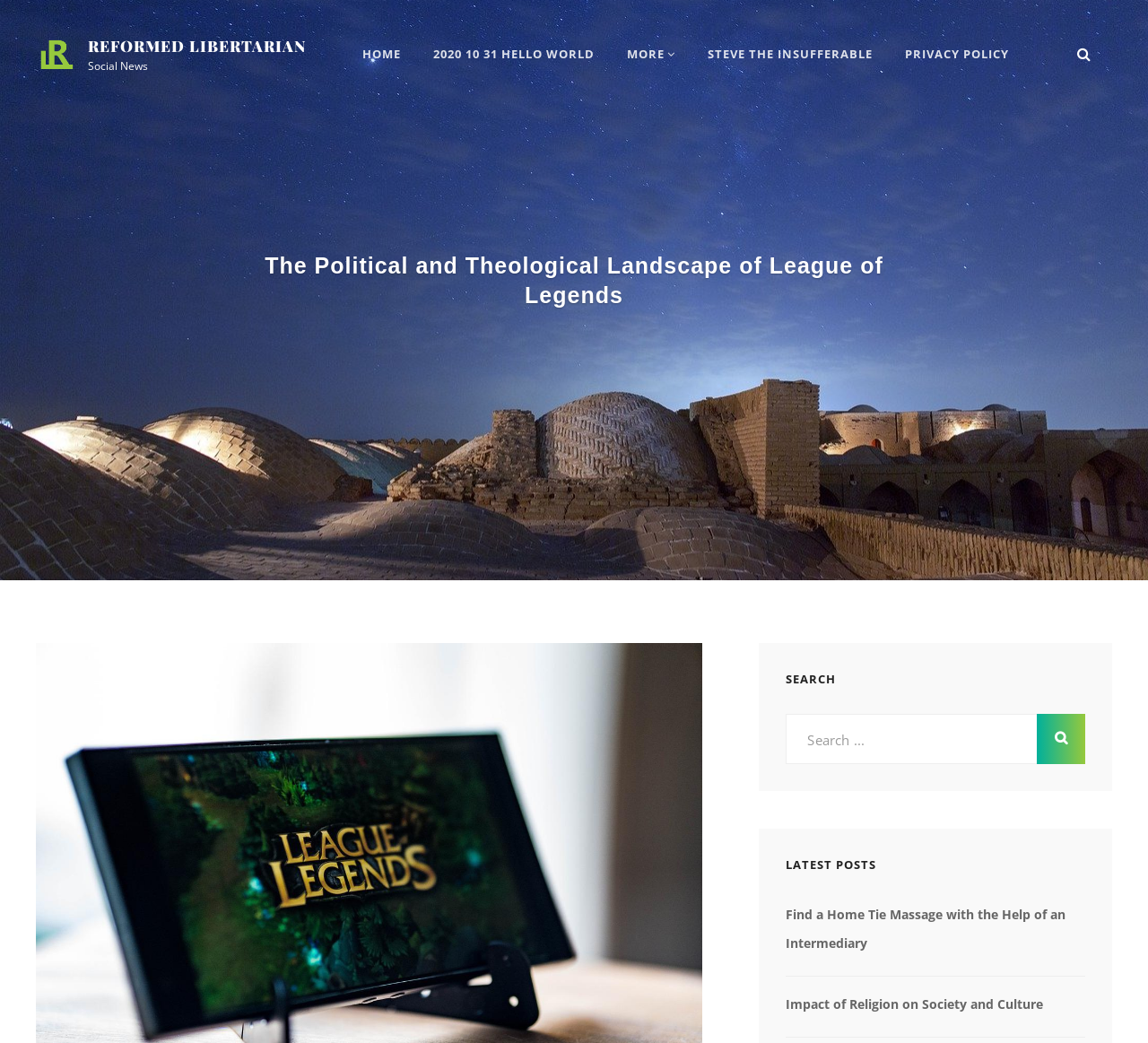Give a detailed account of the webpage's layout and content.

The webpage appears to be a blog or news website, with a focus on the intersection of politics and theology, particularly in the context of the game League of Legends. 

At the top left of the page, there is a logo or icon for "Reformed Libertarian" accompanied by a link to the same. To the right of this, there is a larger header with the title "REFORMED LIBERTARIAN" in bold font. Below this, there is a navigation menu labeled "Primary Menu" with links to various pages, including "HOME", "2020 10 31 HELLO WORLD", and "PRIVACY POLICY". 

On the top right side of the page, there is a search bar with a magnifying glass icon and a placeholder text "Search for:". 

The main content of the page is divided into sections. The first section has a heading "The Political and Theological Landscape of League of Legends" and appears to be an introduction or overview of the topic. 

Below this, there is a section labeled "LATEST POSTS" with links to two articles: "Find a Home Tie Massage with the Help of an Intermediary" and "Impact of Religion on Society and Culture". These articles seem to be related to the broader theme of the website, but may not be directly about League of Legends.